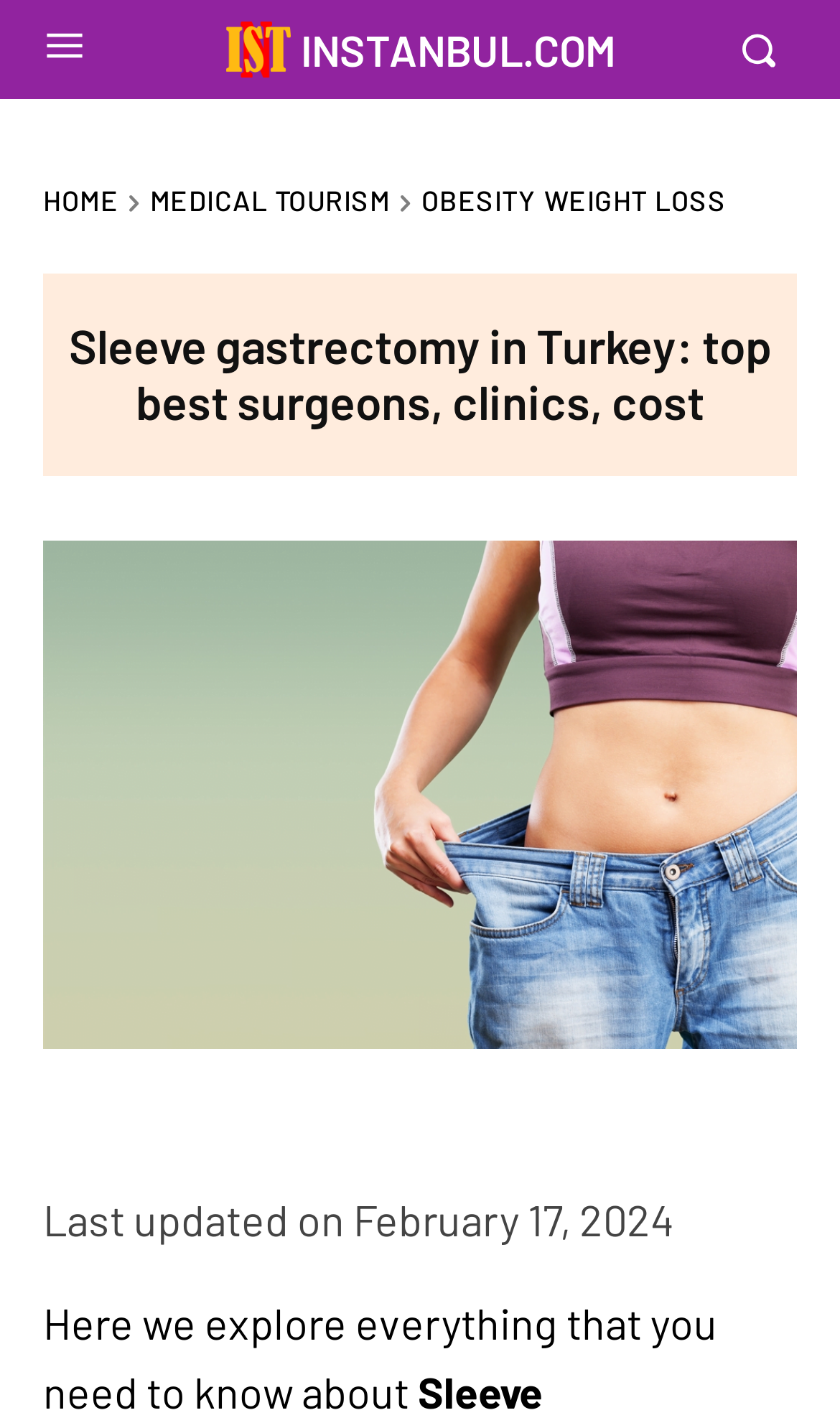What is the purpose of the webpage?
Please respond to the question with a detailed and well-explained answer.

The purpose of the webpage is to explore Sleeve gastrectomy in Turkey, which is indicated by the heading 'Sleeve gastrectomy in Turkey: top best surgeons, clinics, cost' and the introductory text 'Here we explore everything that you need to know about...'. The webpage seems to provide information about Sleeve gastrectomy in Turkey, including the best surgeons, clinics, and cost.